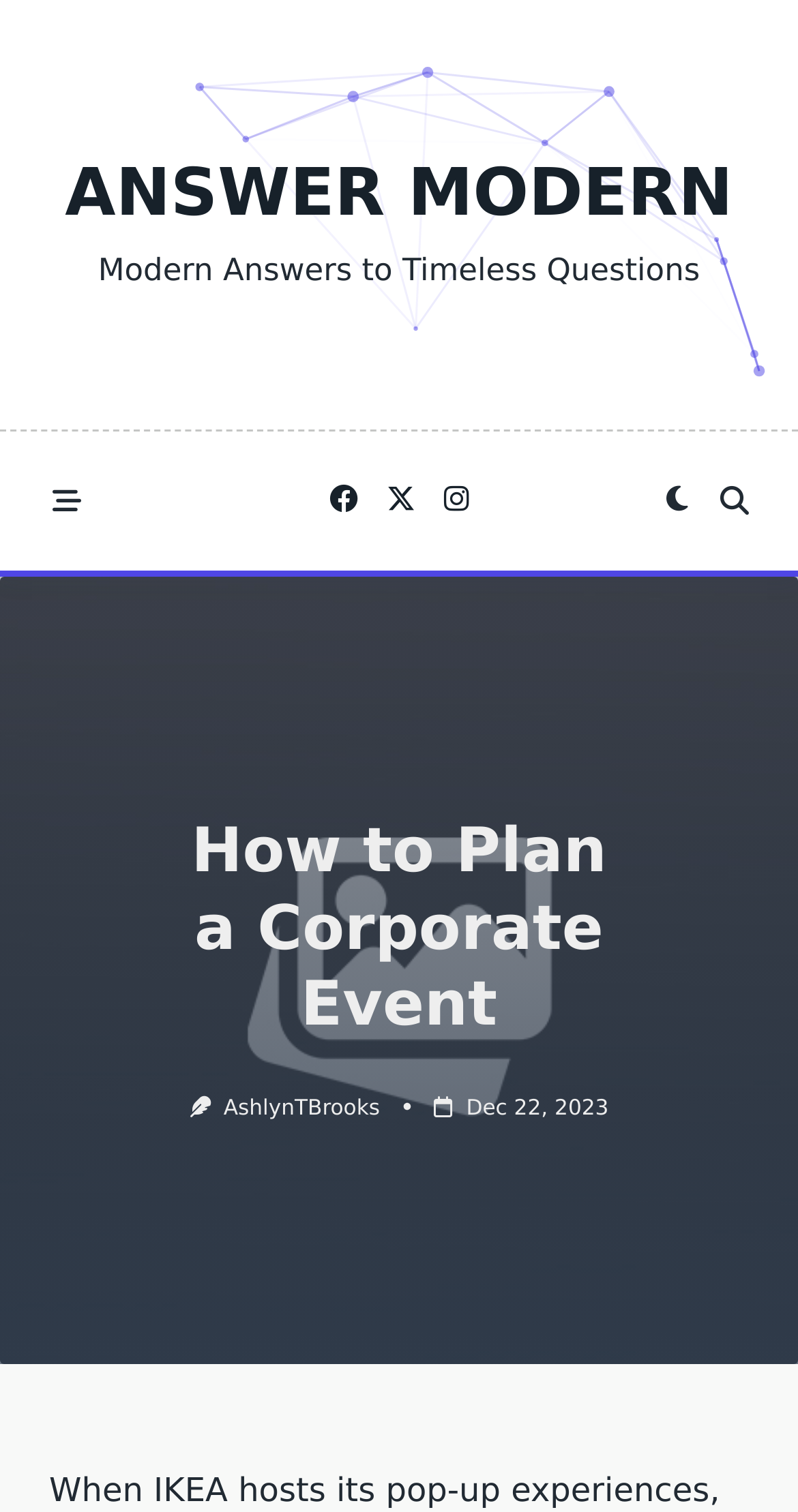Provide a brief response to the question below using a single word or phrase: 
When was the article published?

Dec 22, 2023